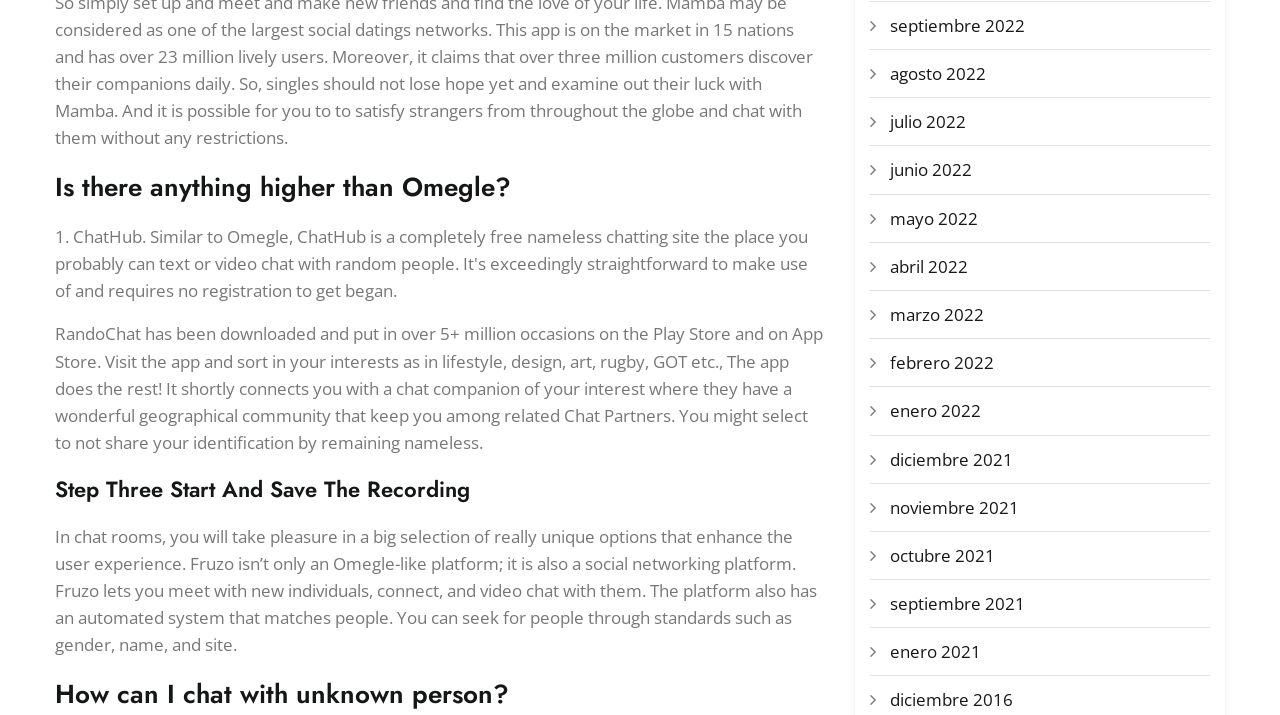Locate the bounding box coordinates of the element you need to click to accomplish the task described by this instruction: "Click the 'julio 2022' link".

[0.695, 0.154, 0.755, 0.186]